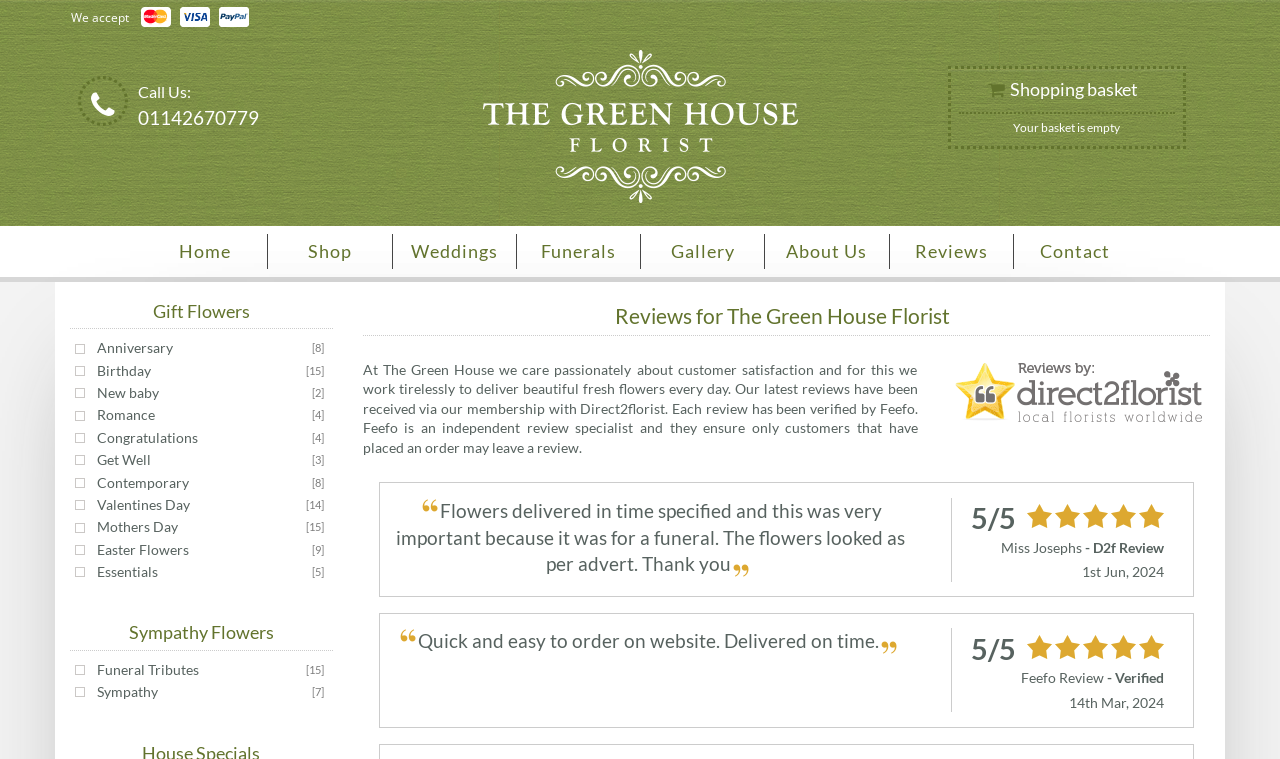Given the description of a UI element: "Anniversary [8]", identify the bounding box coordinates of the matching element in the webpage screenshot.

[0.076, 0.447, 0.135, 0.469]